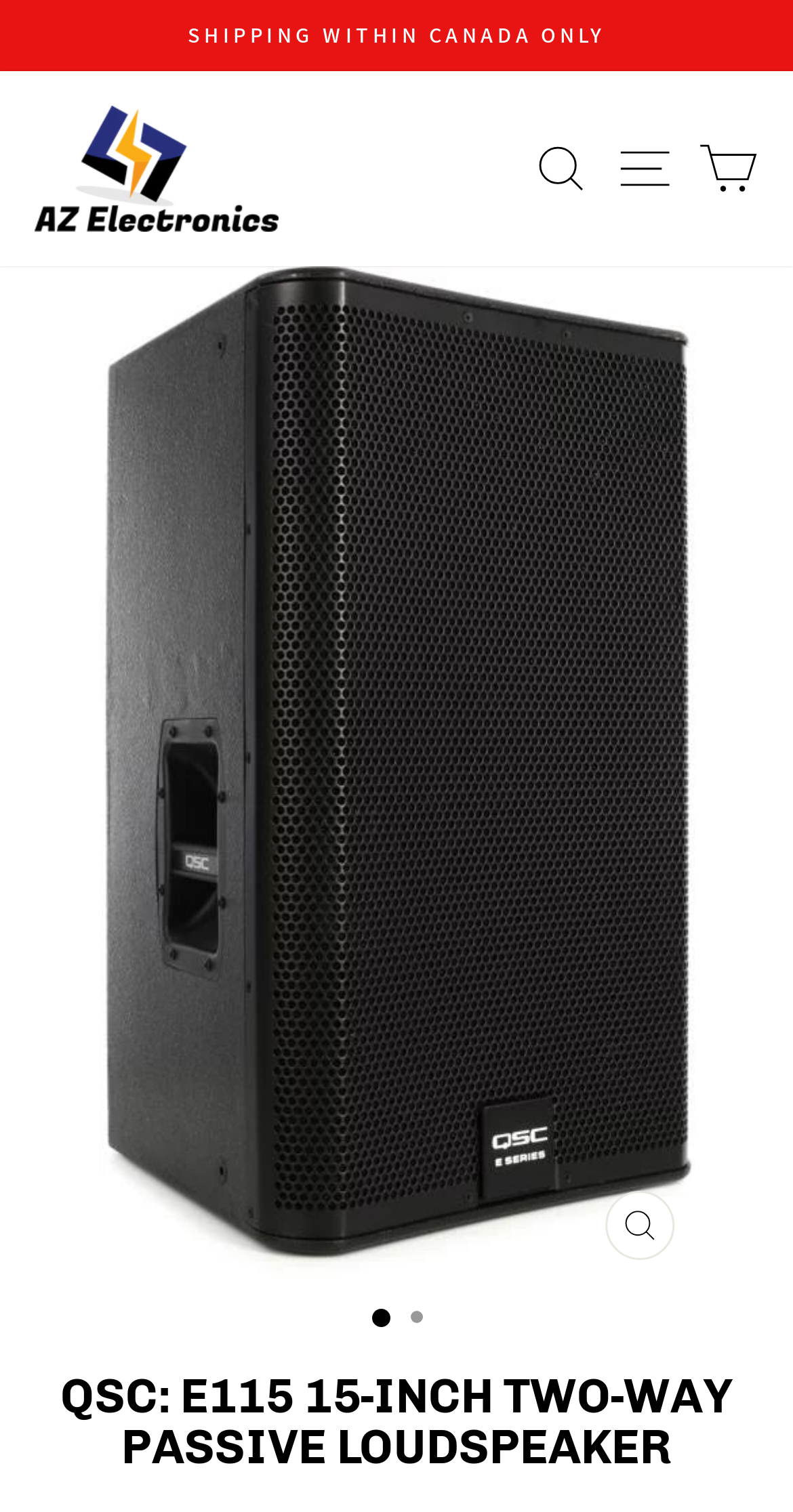Please answer the following question using a single word or phrase: 
What is the navigation menu called?

Primary